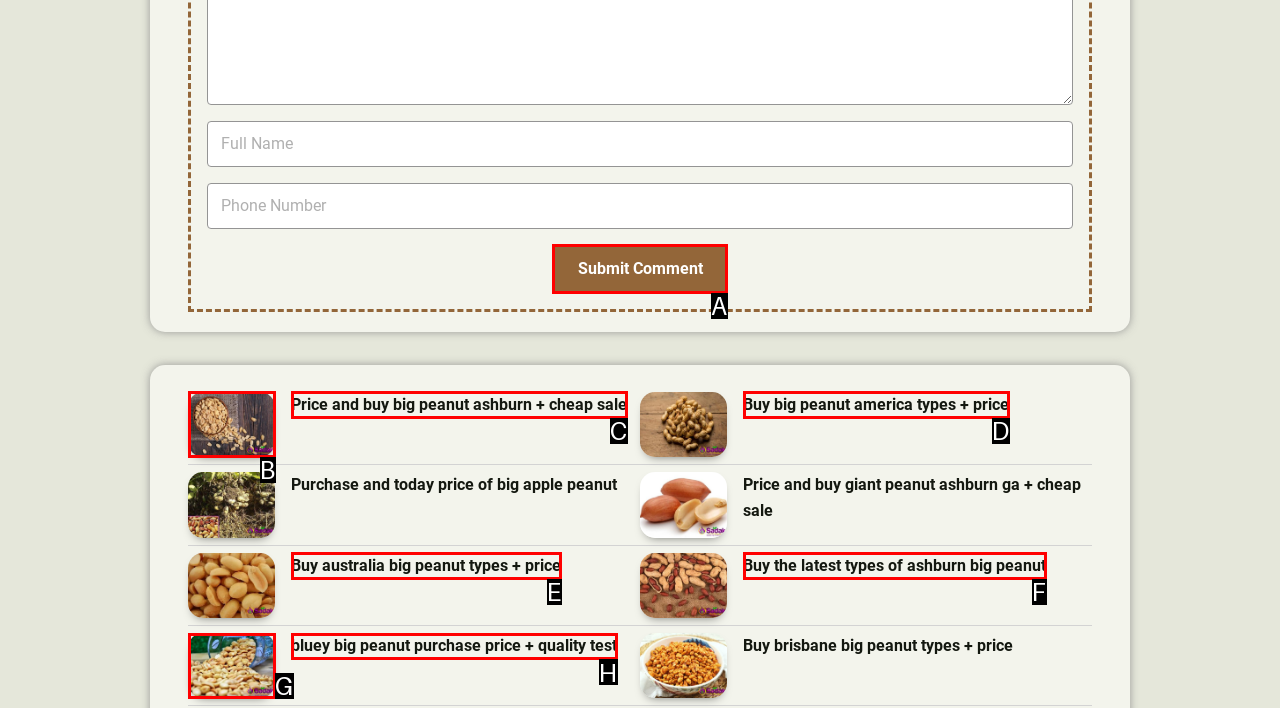Point out the UI element to be clicked for this instruction: Click submit comment. Provide the answer as the letter of the chosen element.

A